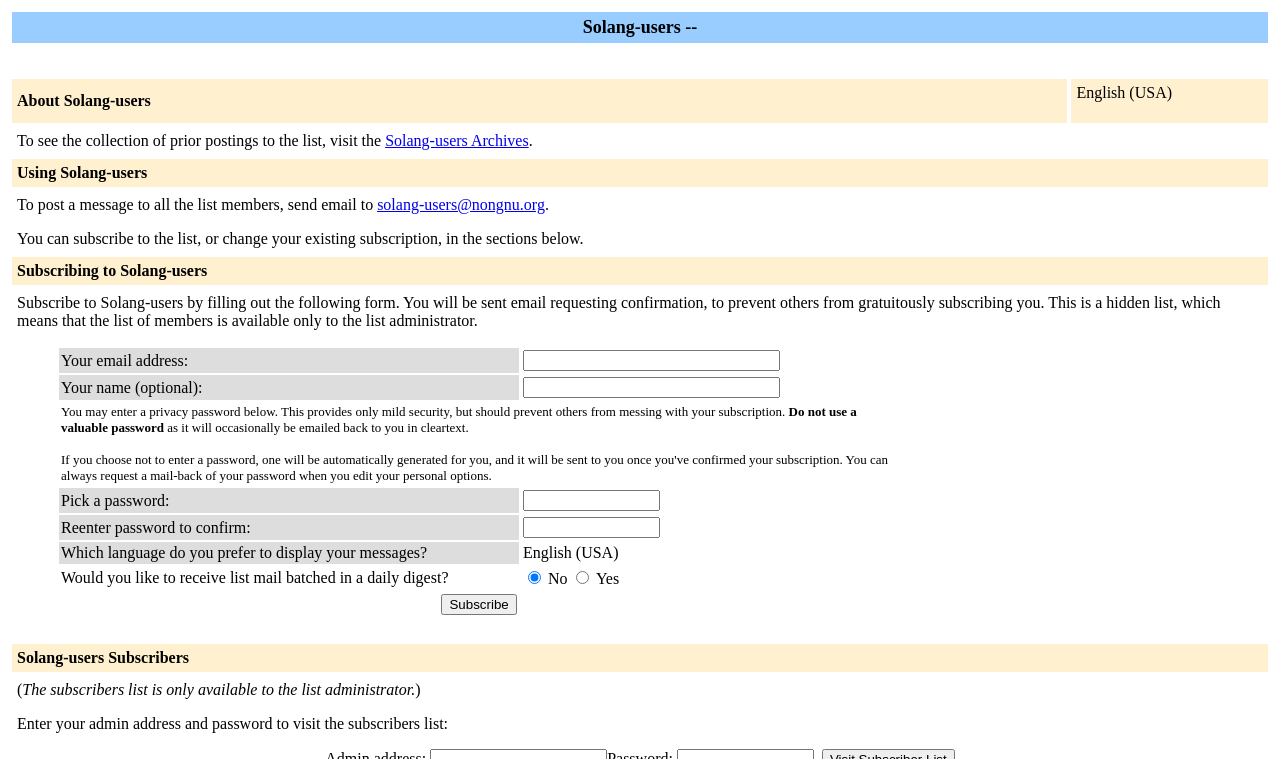Please provide a short answer using a single word or phrase for the question:
How do I post a message to all list members?

Send email to solang-users@nongnu.org